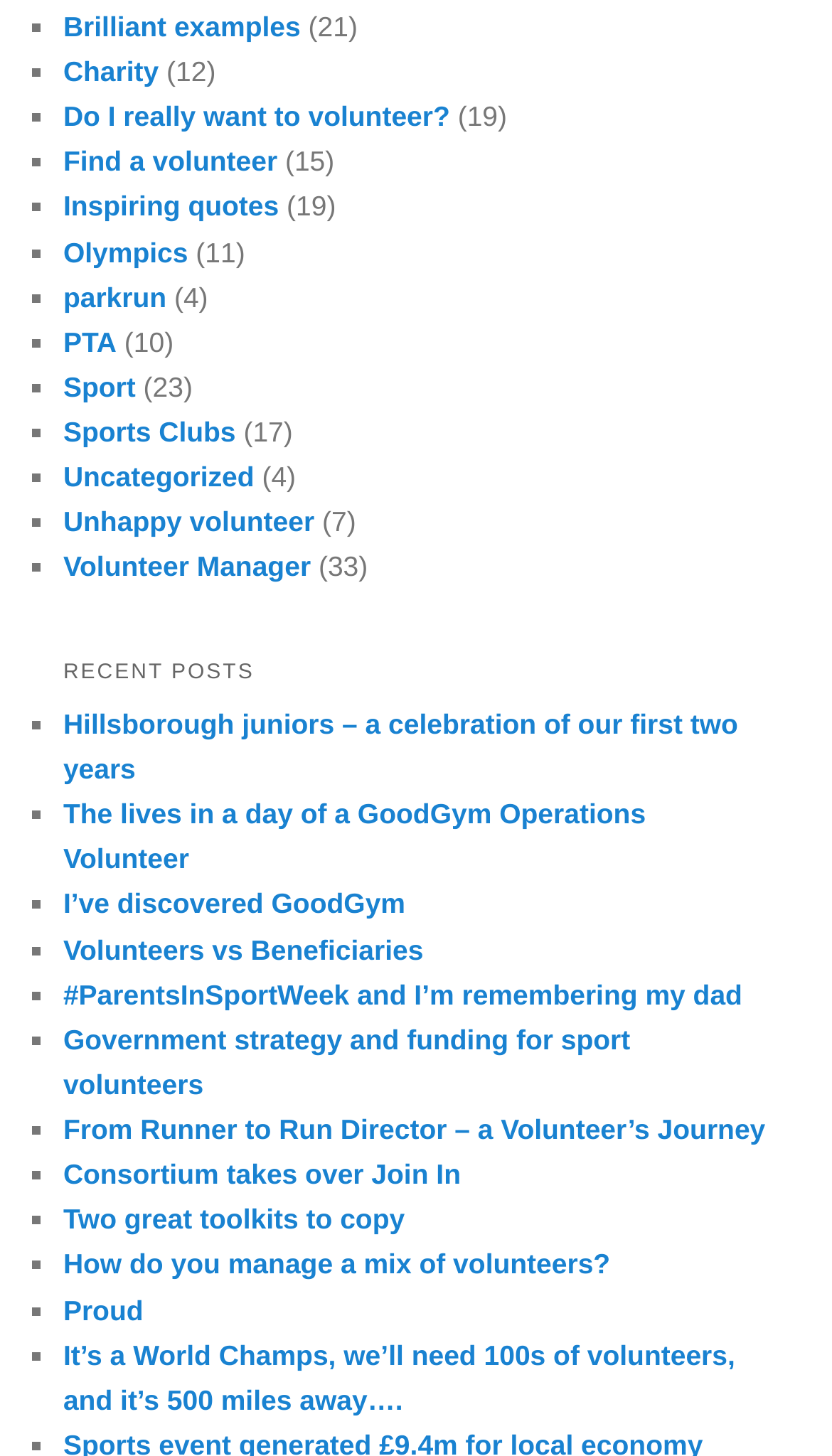How many recent posts are listed?
Using the image, respond with a single word or phrase.

15